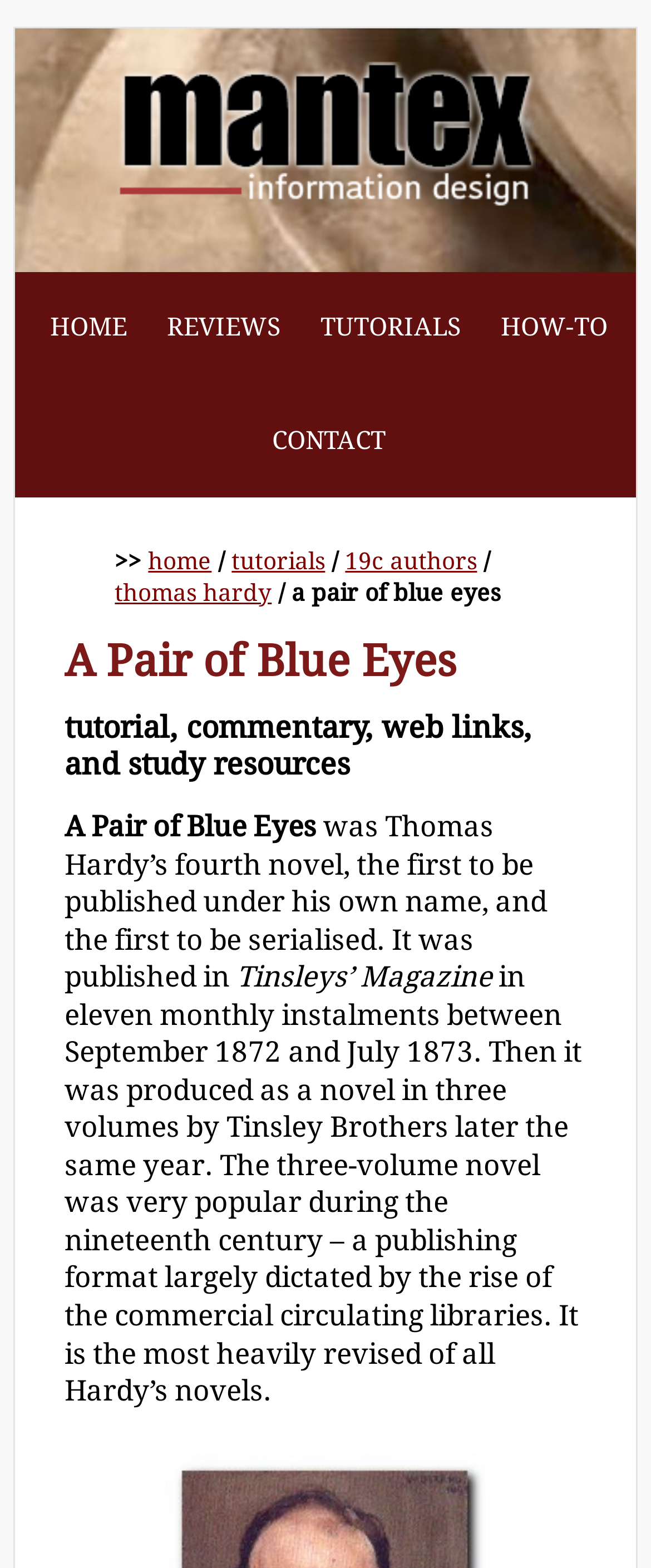What is the purpose of the webpage?
Please provide a single word or phrase in response based on the screenshot.

study guide